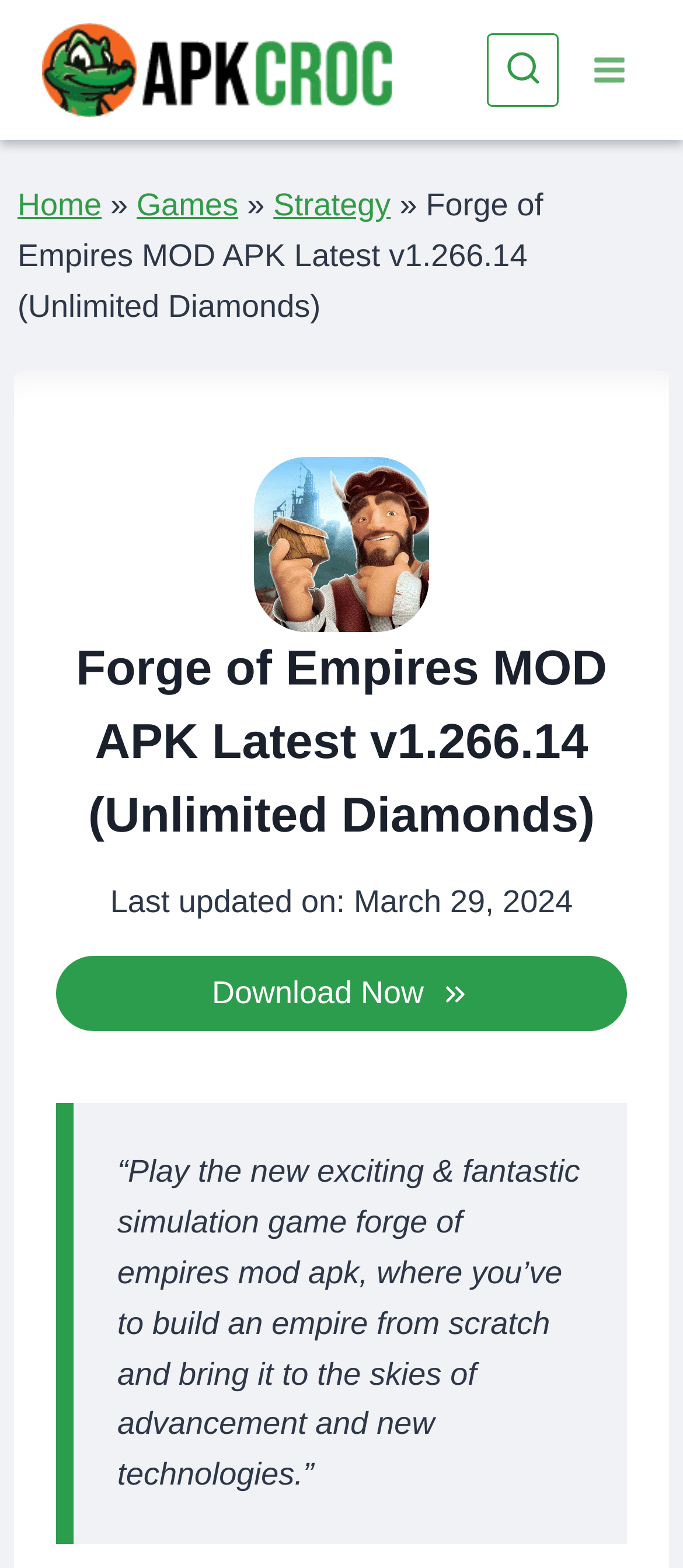Find the bounding box coordinates for the area that should be clicked to accomplish the instruction: "Go to the home page".

[0.026, 0.119, 0.149, 0.142]